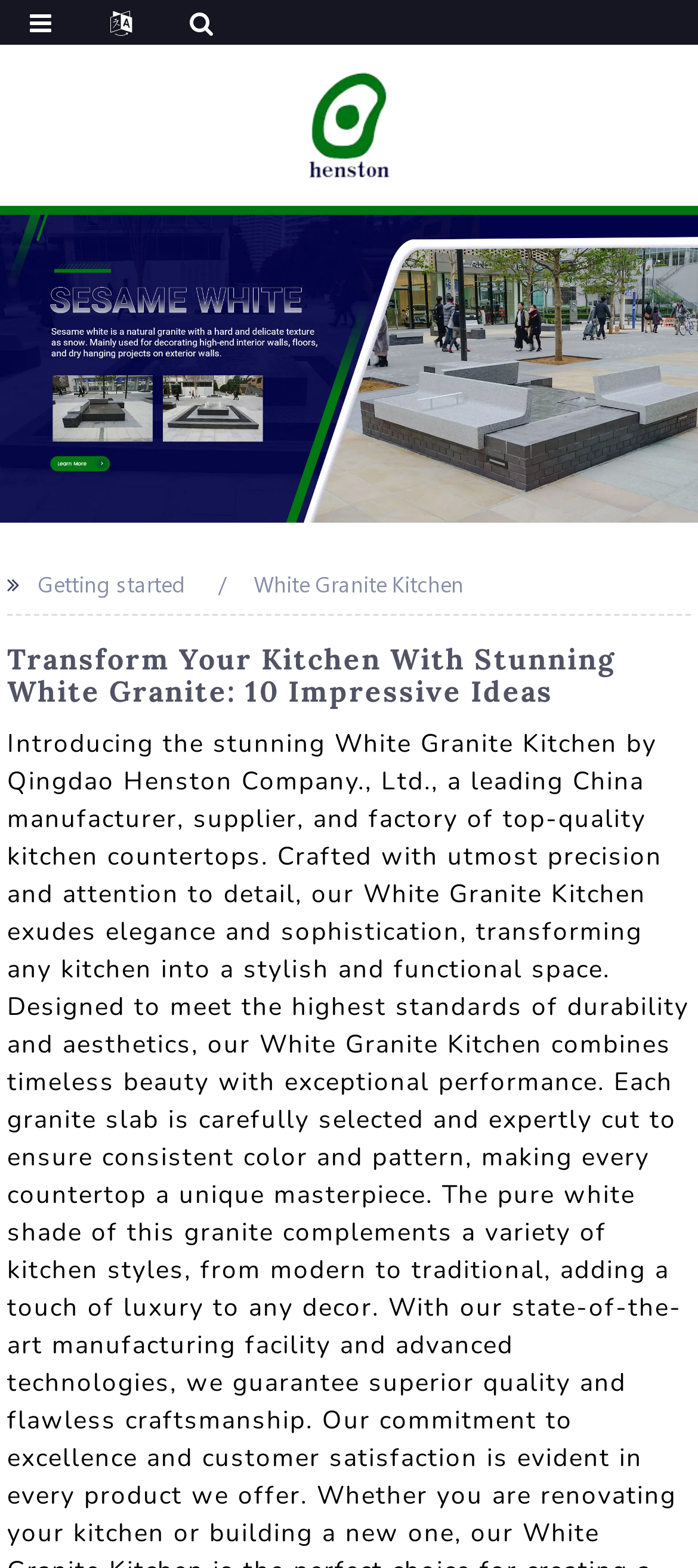Using the given description, provide the bounding box coordinates formatted as (top-left x, top-left y, bottom-right x, bottom-right y), with all values being floating point numbers between 0 and 1. Description: alt="henston-LOGO"

[0.414, 0.067, 0.586, 0.088]